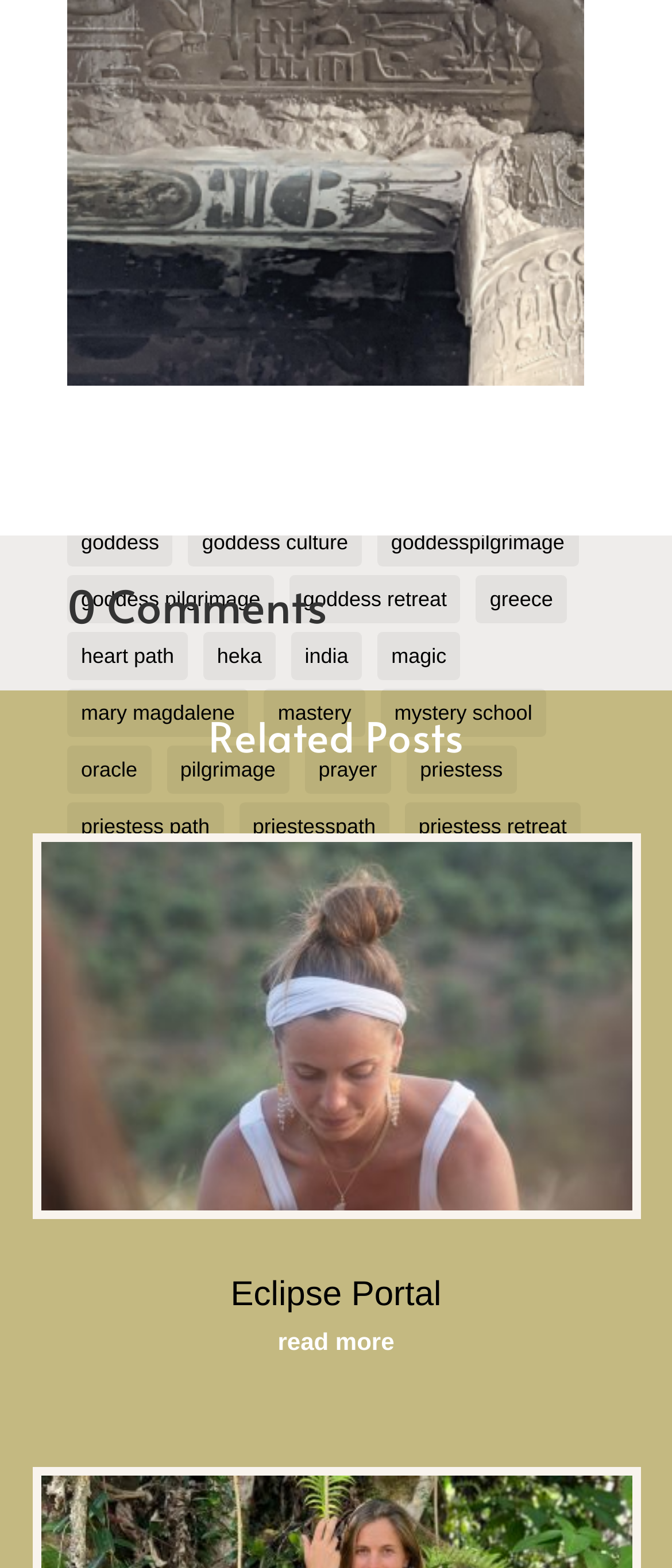Please specify the bounding box coordinates for the clickable region that will help you carry out the instruction: "view the 'TAG CLOUD' section".

[0.1, 0.187, 0.9, 0.221]